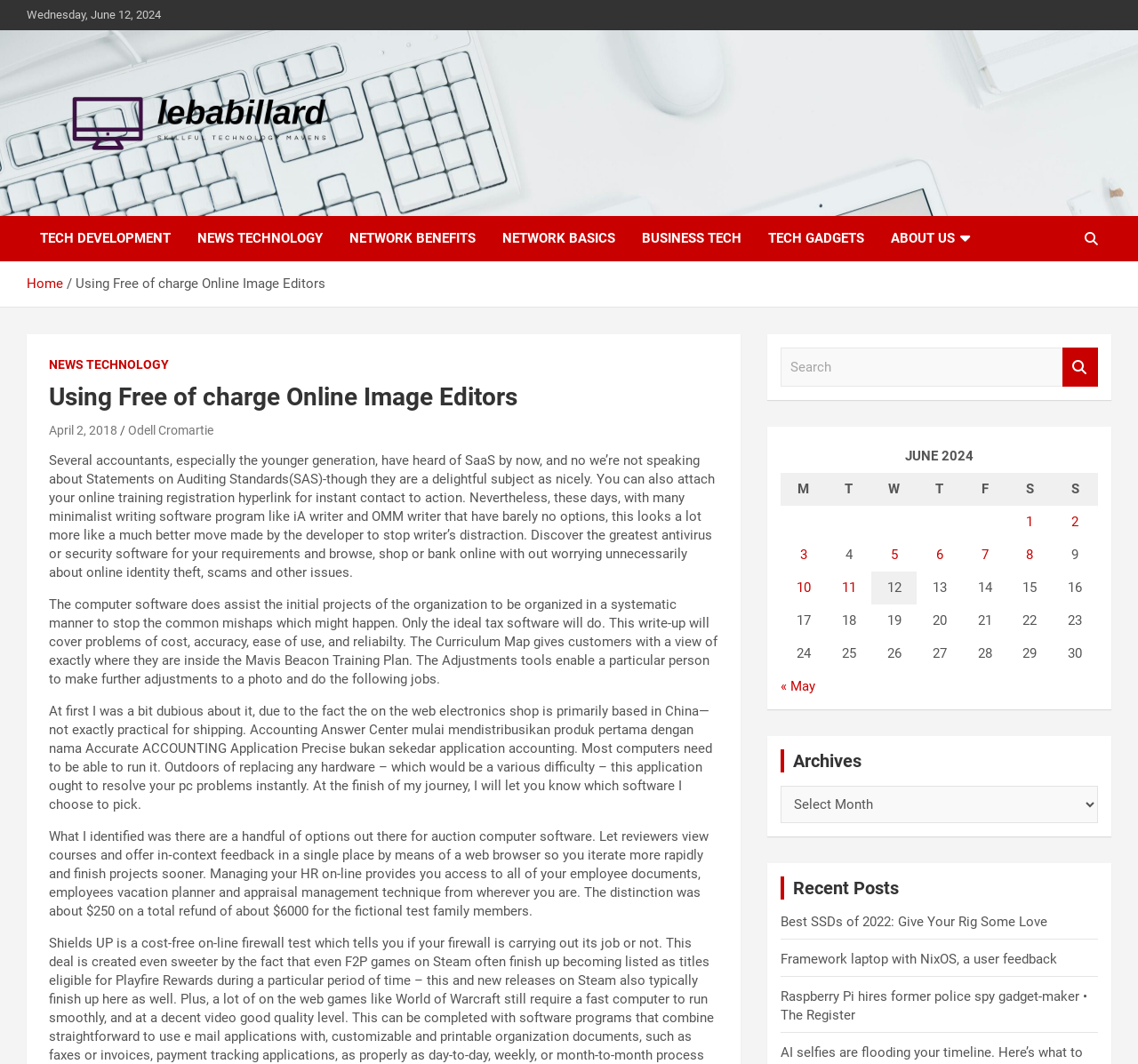Answer succinctly with a single word or phrase:
What is the name of the website?

Lebabillard